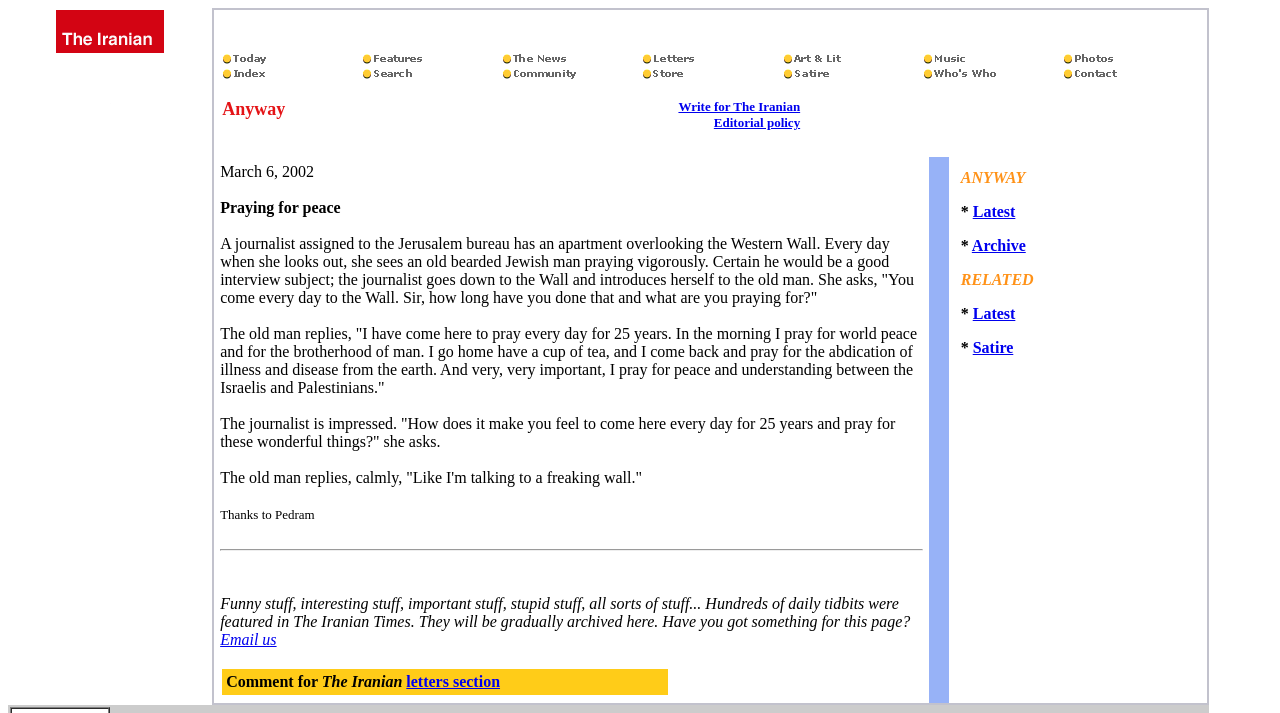Find the bounding box coordinates for the area that must be clicked to perform this action: "View all articles".

None